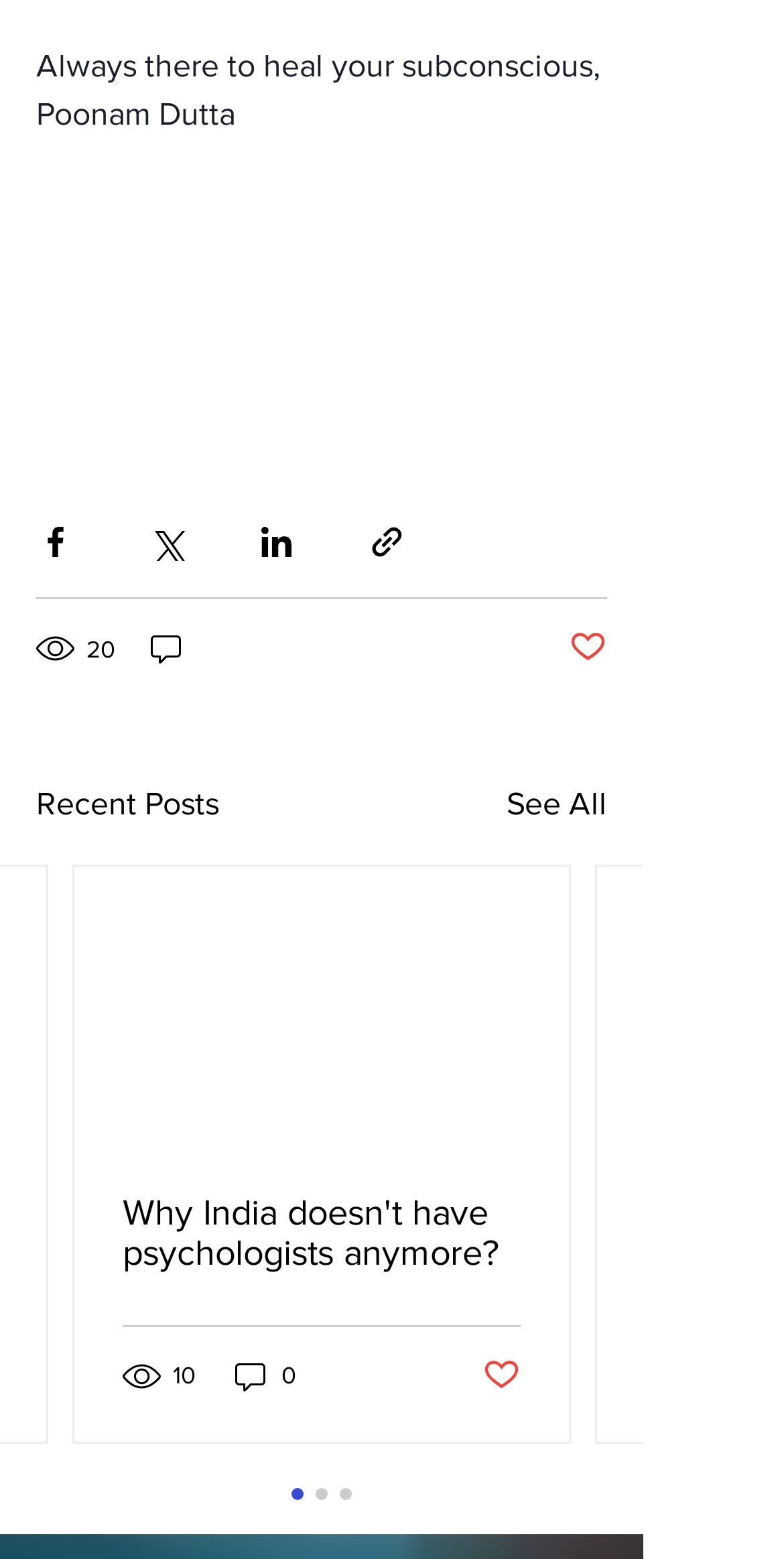Please find the bounding box coordinates of the element that must be clicked to perform the given instruction: "Read the review of 'NeverLand' at the Vault Festival". The coordinates should be four float numbers from 0 to 1, i.e., [left, top, right, bottom].

None